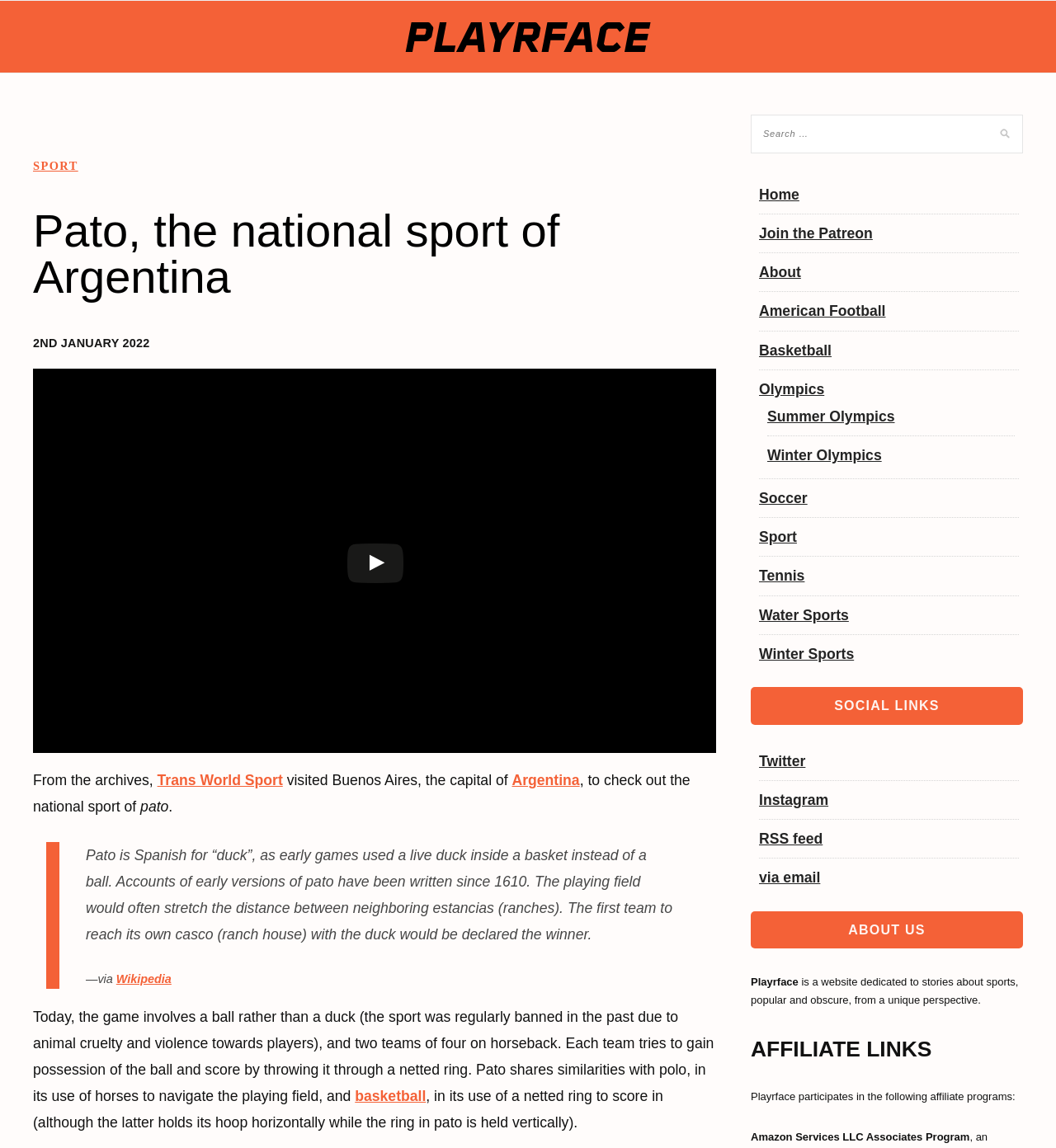What is the purpose of the website Playrface?
Please answer the question with as much detail and depth as you can.

The answer can be found in the 'ABOUT US' section of the webpage, which states 'Playrface is a website dedicated to stories about sports, popular and obscure, from a unique perspective.' This clearly indicates the purpose of the website.